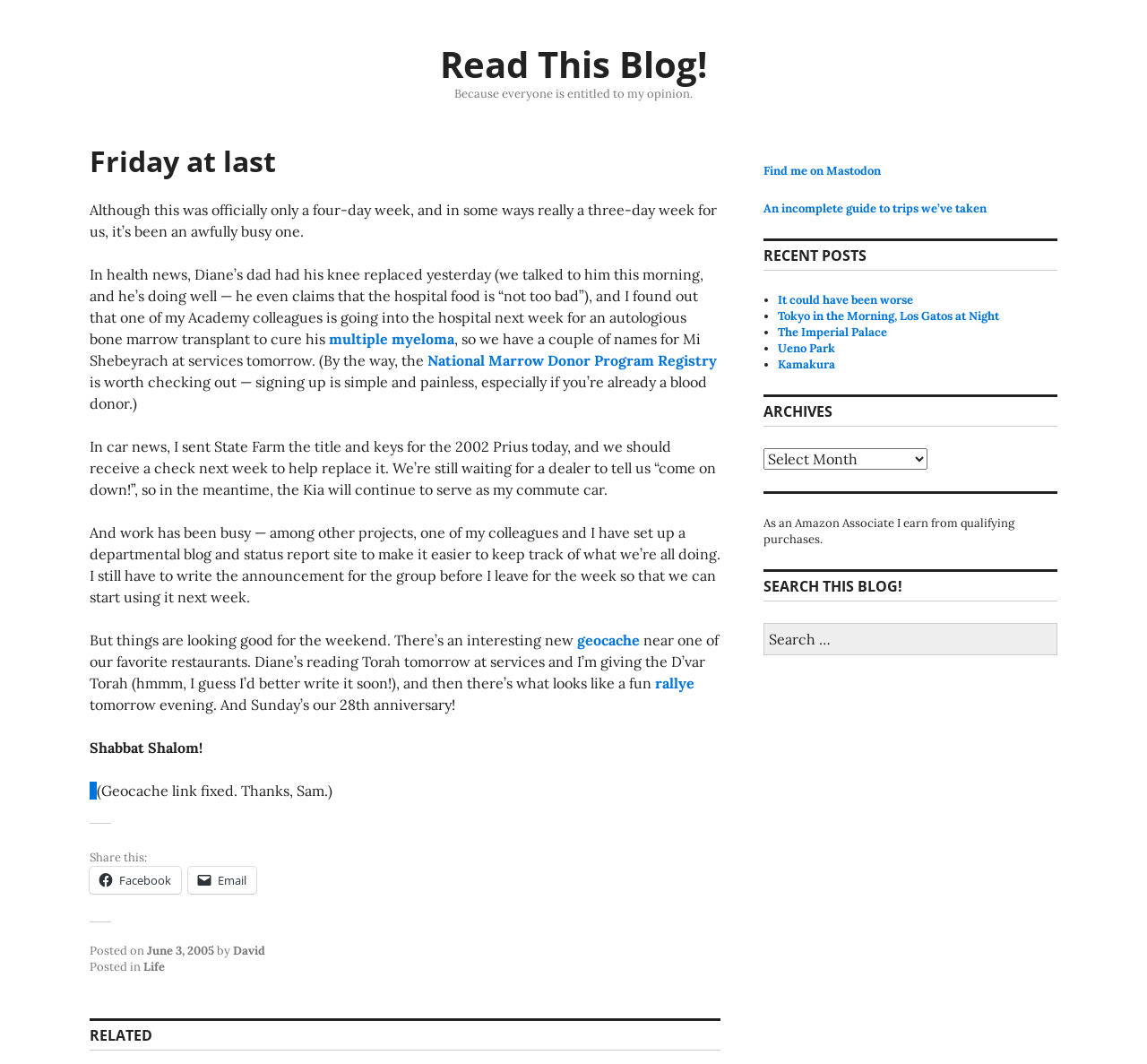What is the name of the disease mentioned in the blog post?
Refer to the image and give a detailed answer to the question.

The disease is mentioned in the context of one of the author's Academy colleagues who is going into the hospital for an autologous bone marrow transplant to cure his multiple myeloma.